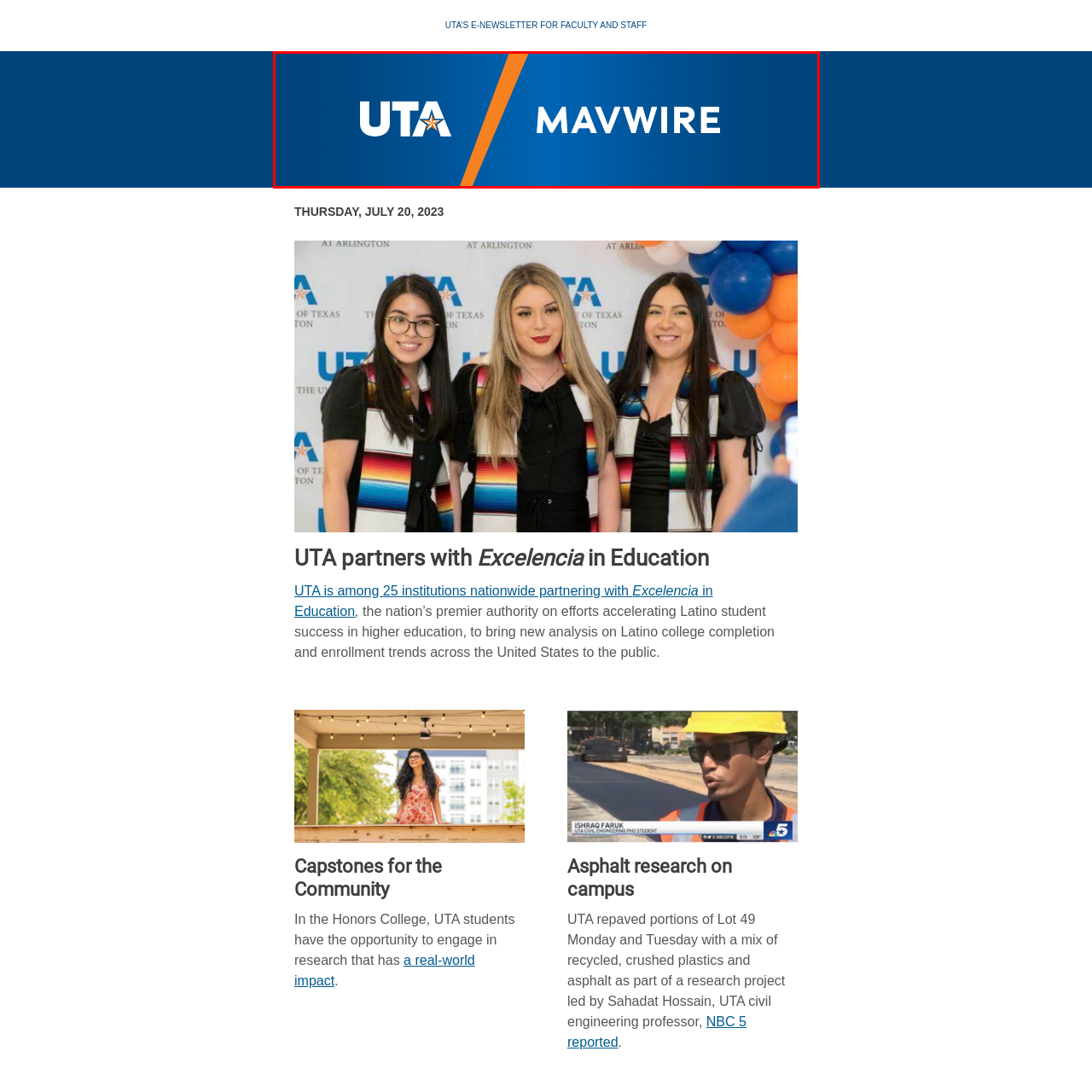What separates 'UTA' from 'MavWire'?
Check the image enclosed by the red bounding box and reply to the question using a single word or phrase.

A bold orange slash